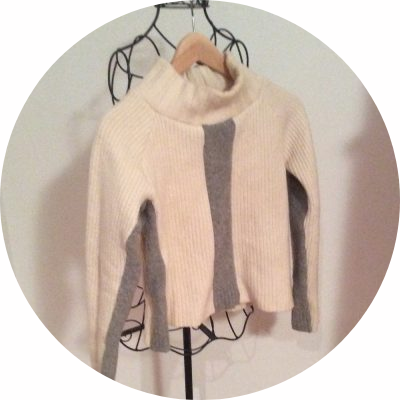Respond concisely with one word or phrase to the following query:
What is the purpose of Medley Design Sewing?

Transforming pre-loved fabrics